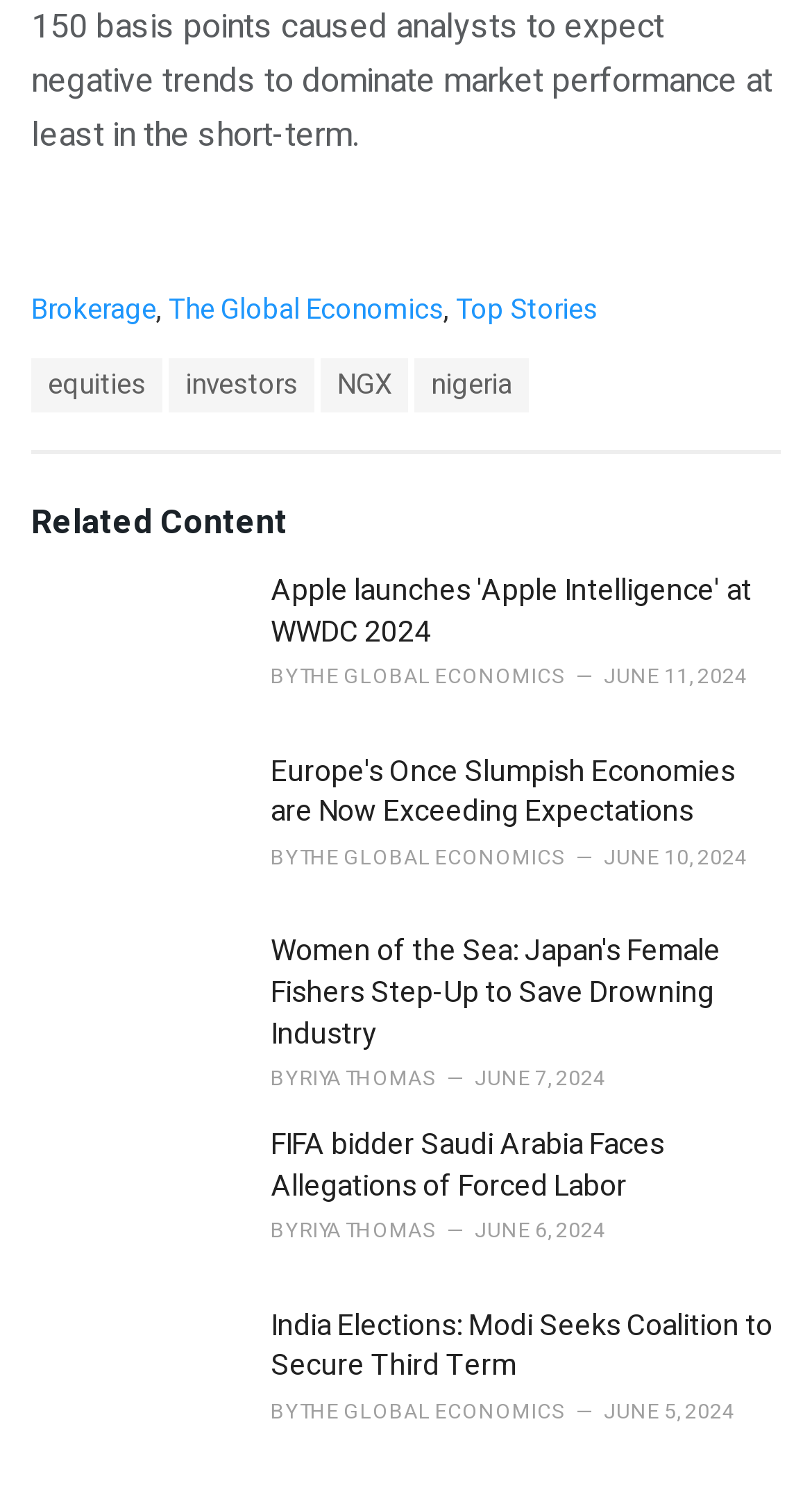Please provide a short answer using a single word or phrase for the question:
What is the date of the article 'India Elections: Modi Seeks Coalition to Secure Third Term'?

JUNE 5, 2024